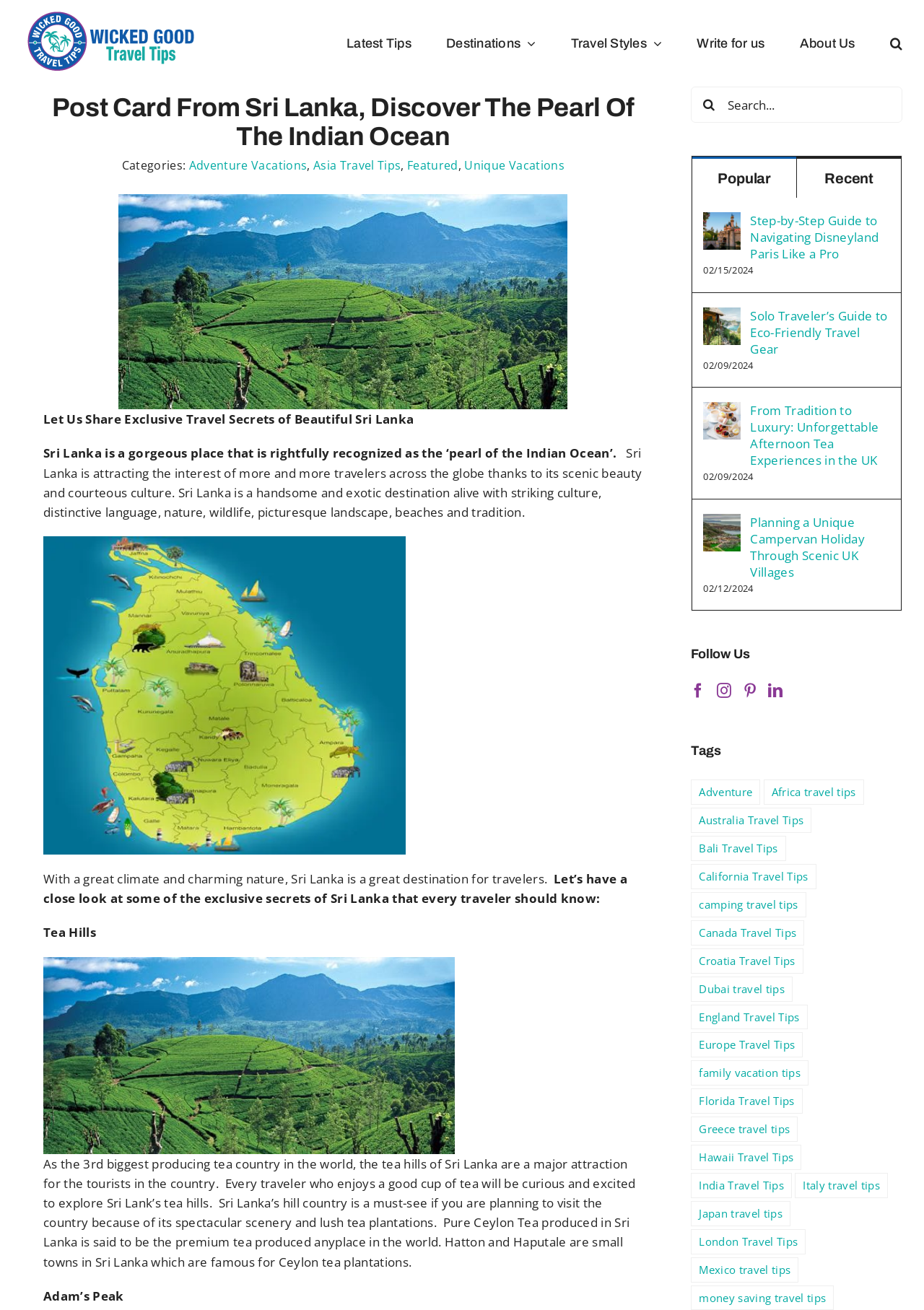Locate the bounding box coordinates of the clickable region to complete the following instruction: "Click on the 'Latest Tips' link."

[0.375, 0.0, 0.445, 0.066]